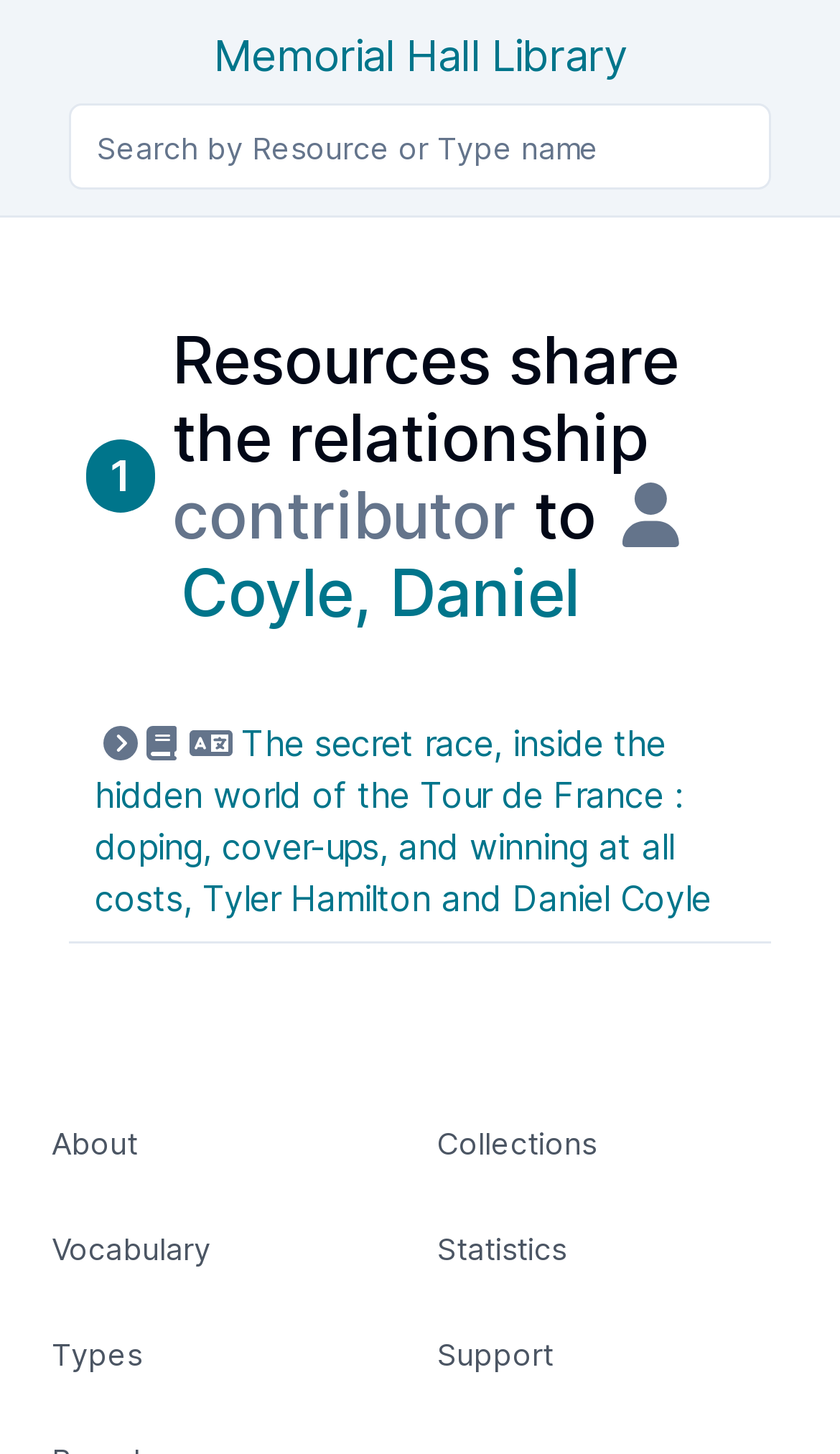Please specify the bounding box coordinates of the clickable section necessary to execute the following command: "Search by Resource or Type name".

[0.082, 0.071, 0.918, 0.13]